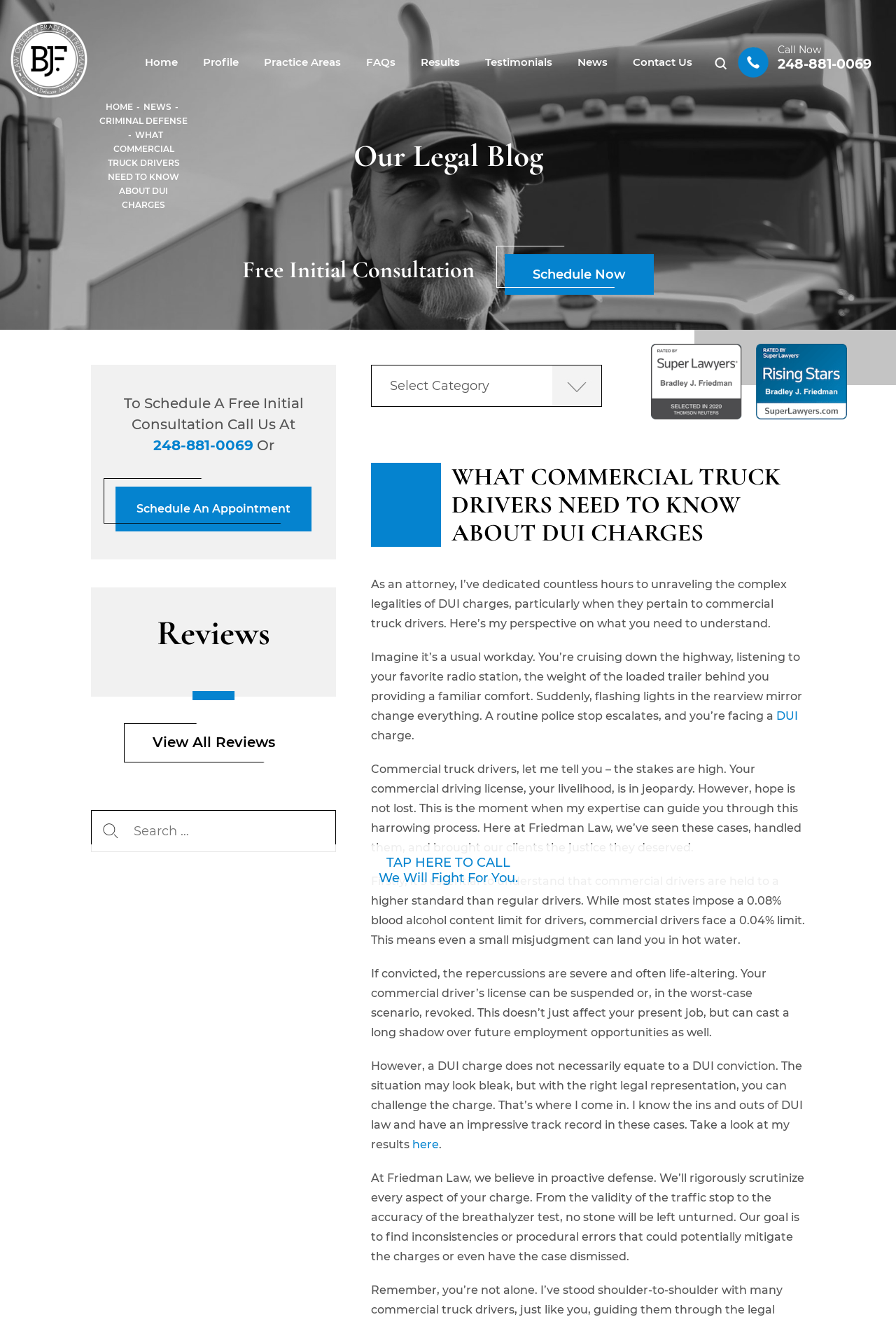Specify the bounding box coordinates of the element's area that should be clicked to execute the given instruction: "Click the 'Home' link". The coordinates should be four float numbers between 0 and 1, i.e., [left, top, right, bottom].

[0.152, 0.038, 0.208, 0.056]